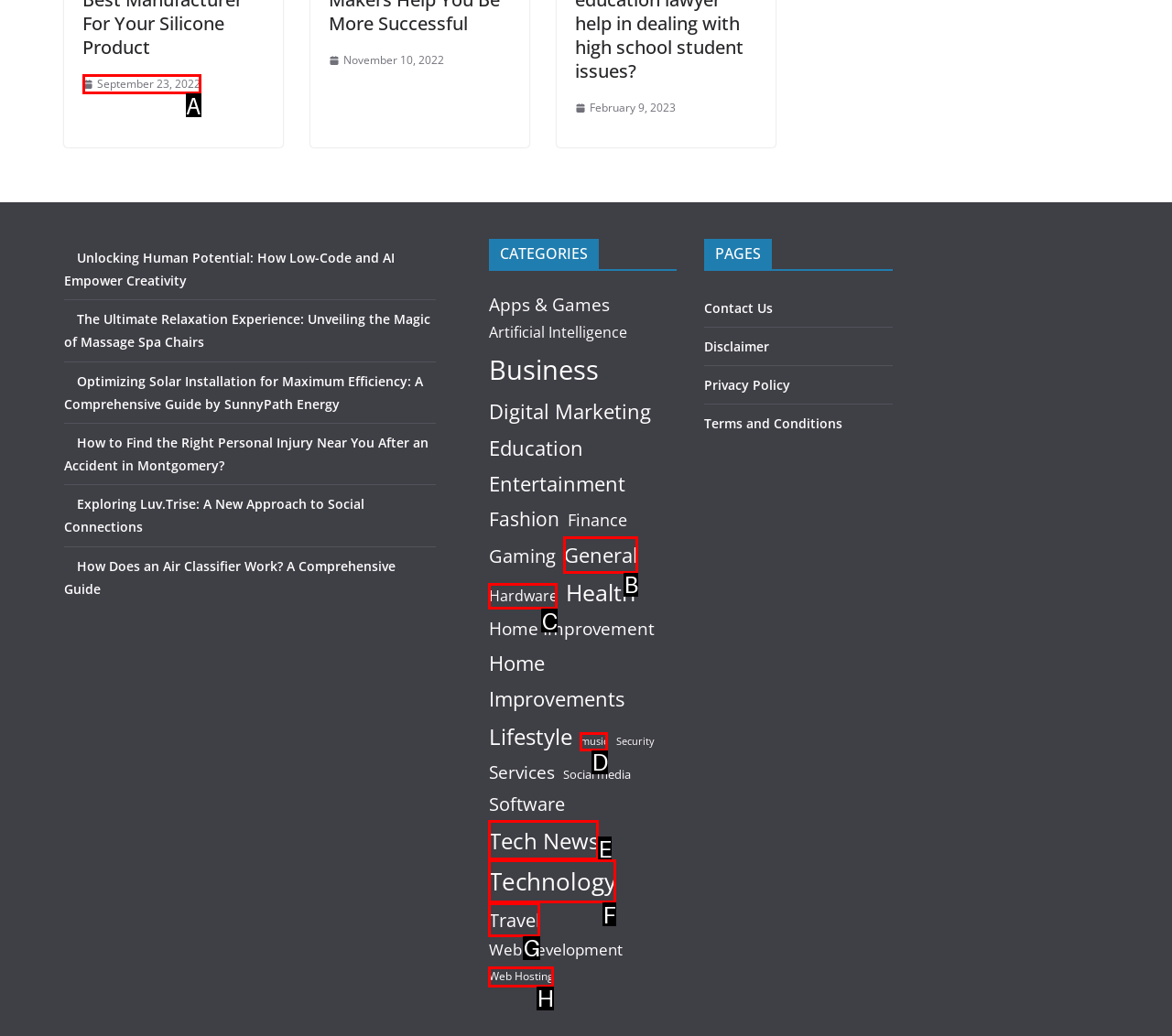Select the letter that corresponds to the description: Web Hosting. Provide your answer using the option's letter.

H